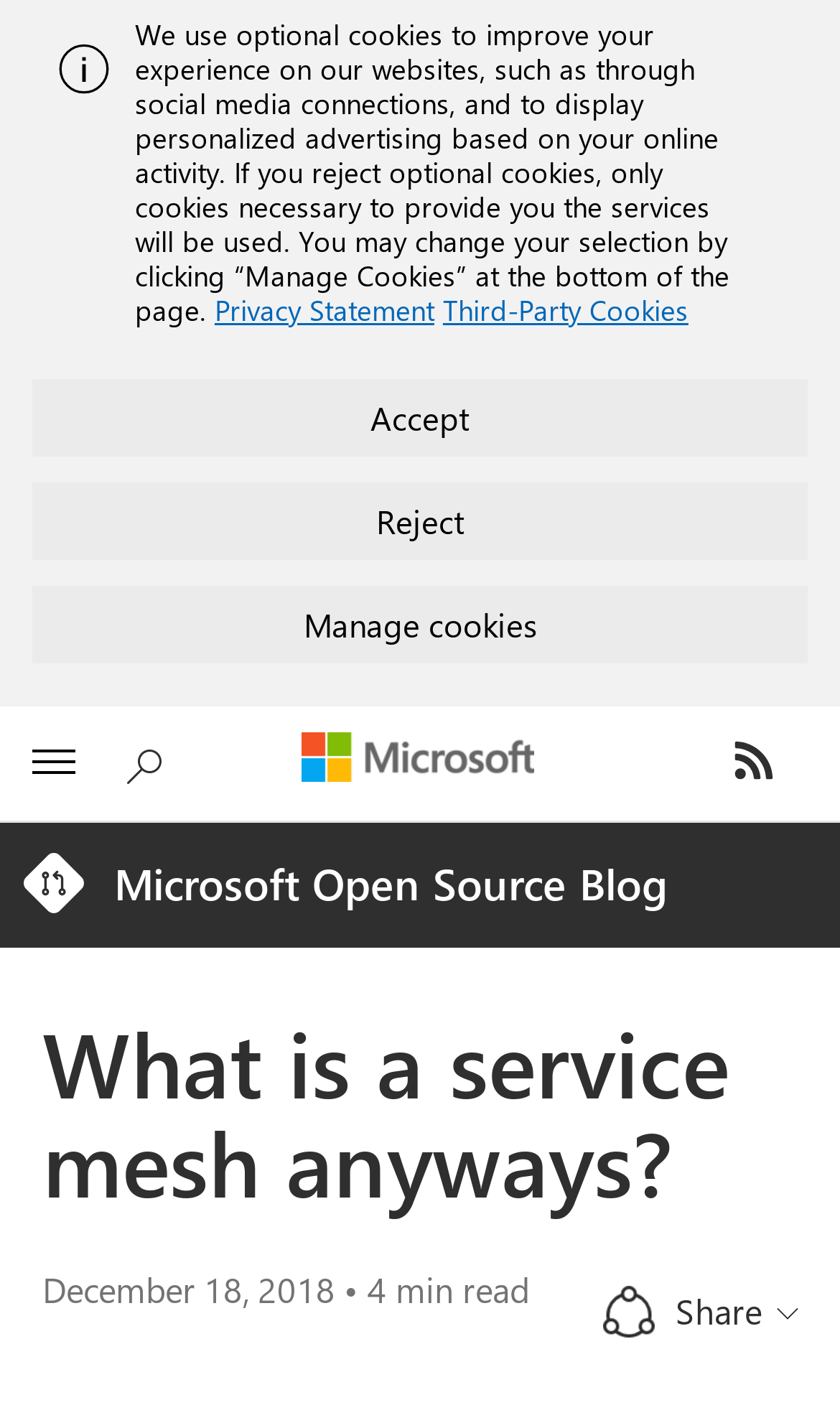Please identify the bounding box coordinates of the element I should click to complete this instruction: 'Visit Microsoft Open Source Blog homepage'. The coordinates should be given as four float numbers between 0 and 1, like this: [left, top, right, bottom].

[0.0, 0.596, 1.0, 0.642]